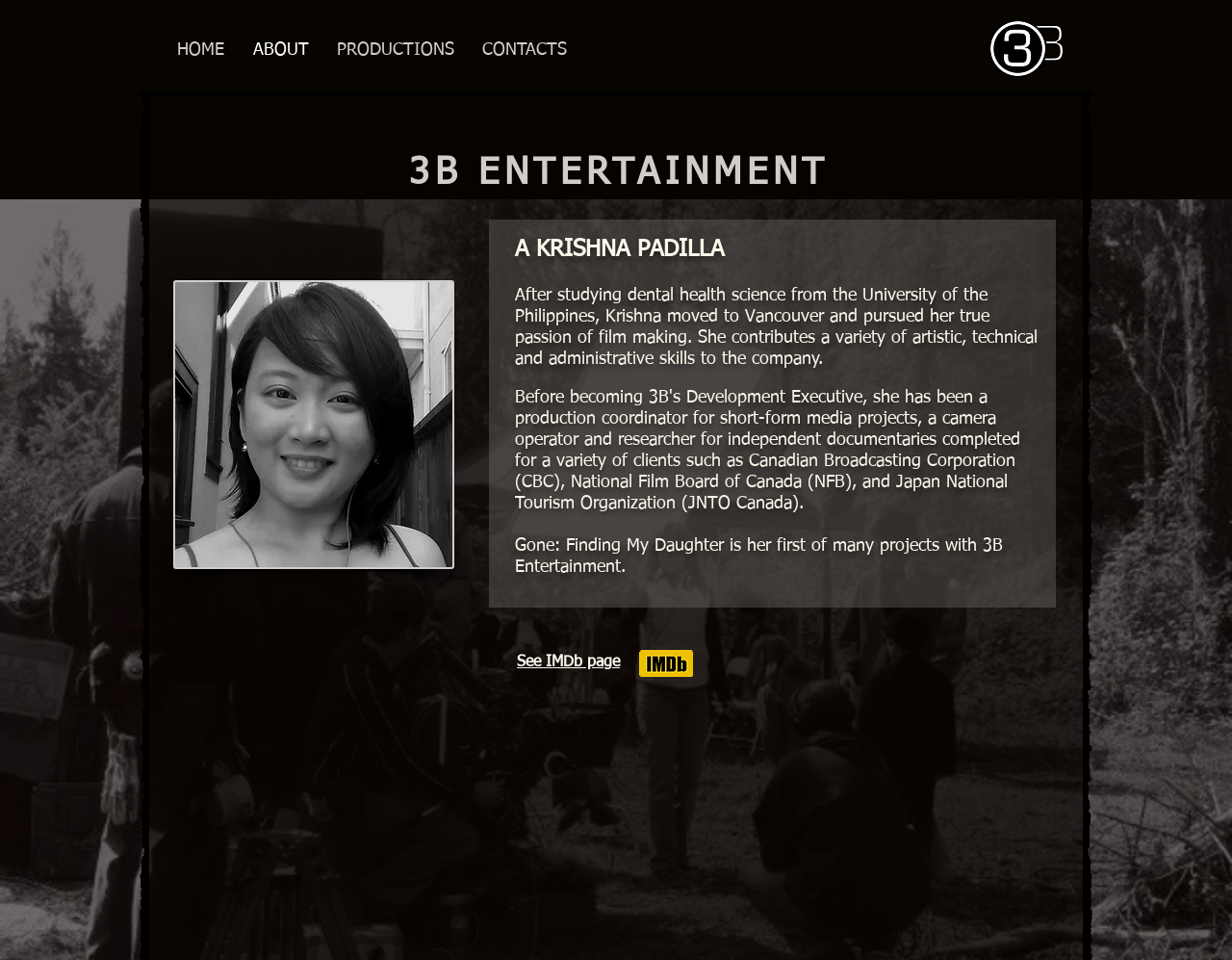What is the link to Krishna Padilla's IMDb page?
Please provide a single word or phrase as your answer based on the image.

See IMDb page